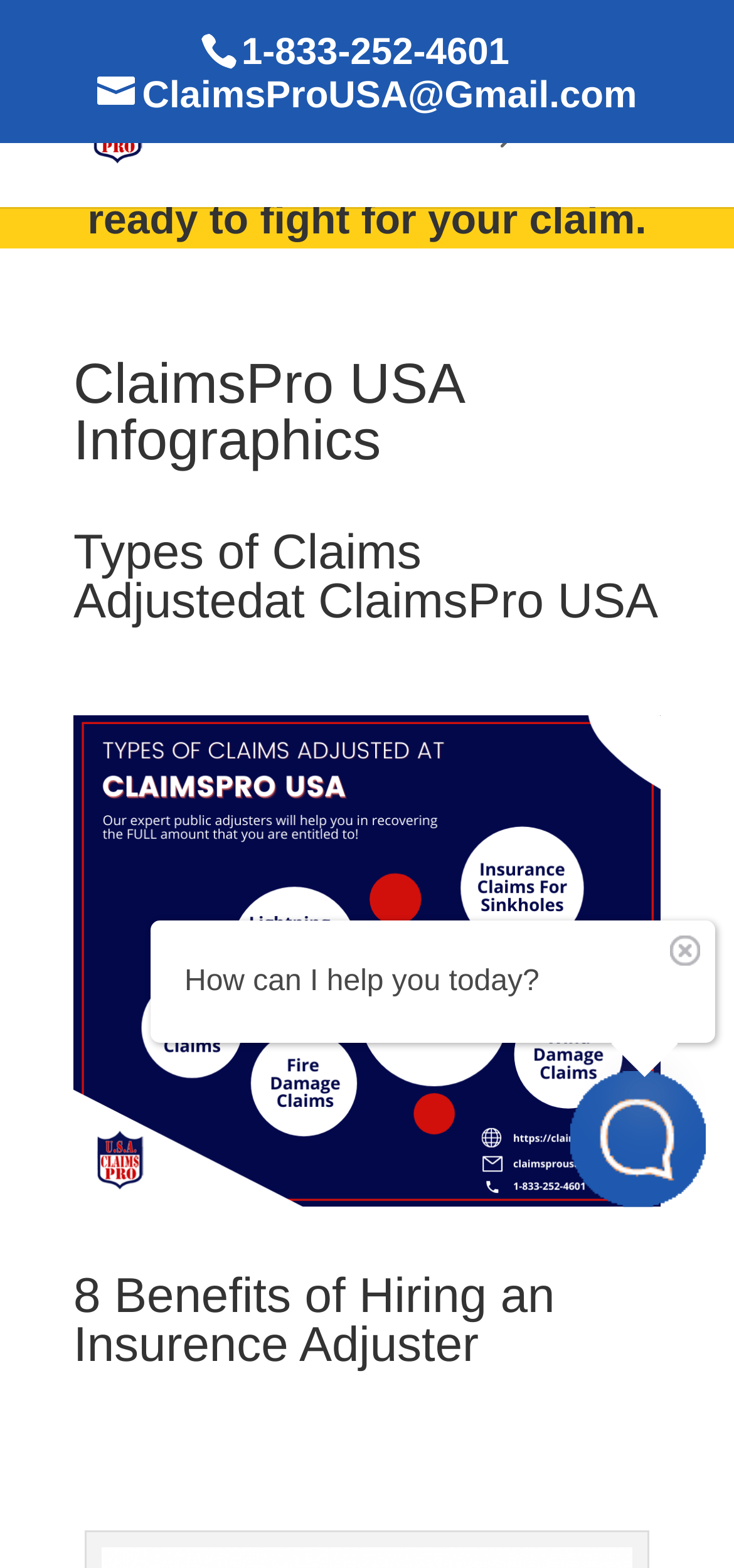Identify and extract the heading text of the webpage.

ClaimsPro USA Infographics